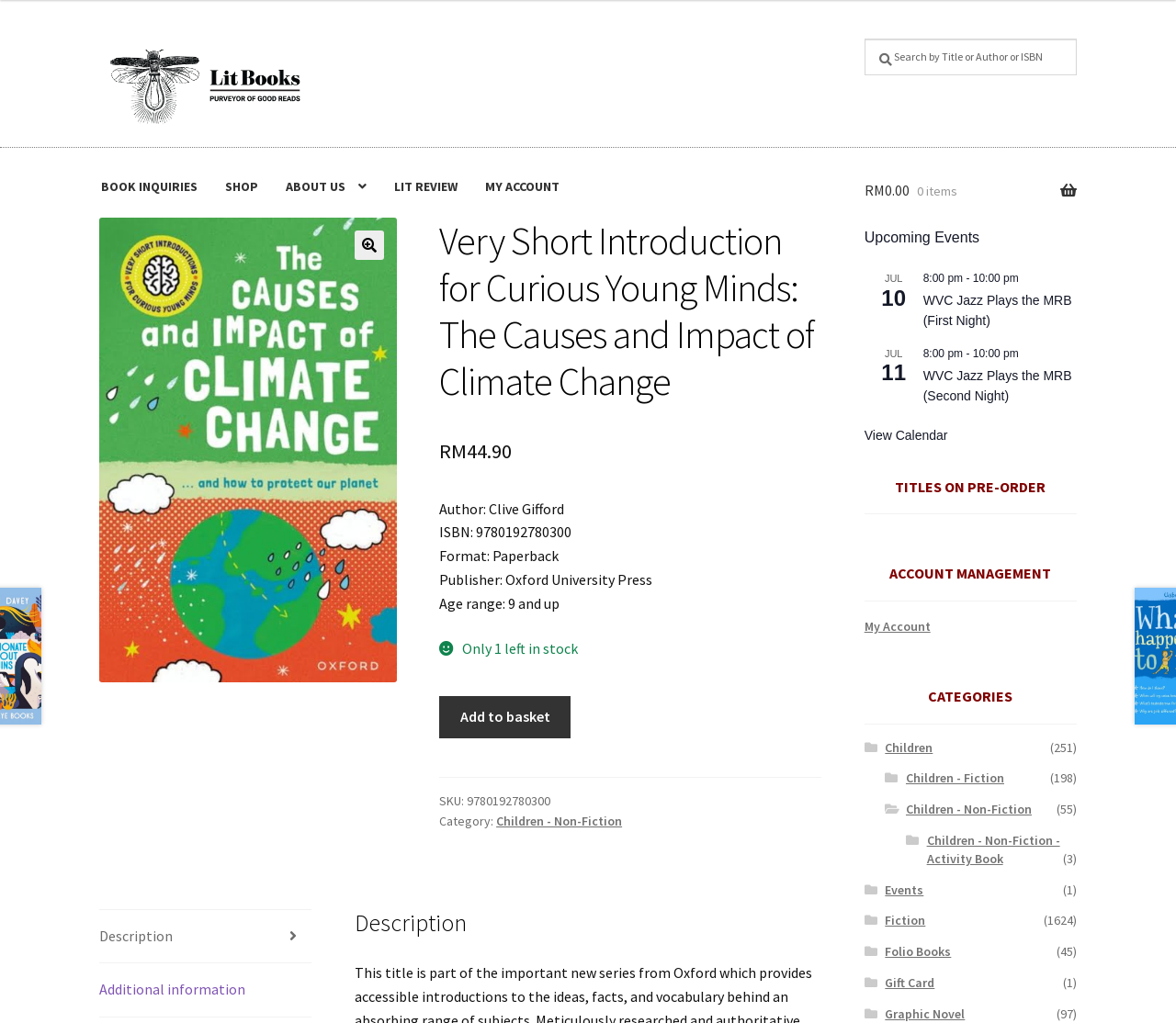Please identify the coordinates of the bounding box for the clickable region that will accomplish this instruction: "Go to My Account".

[0.735, 0.604, 0.791, 0.62]